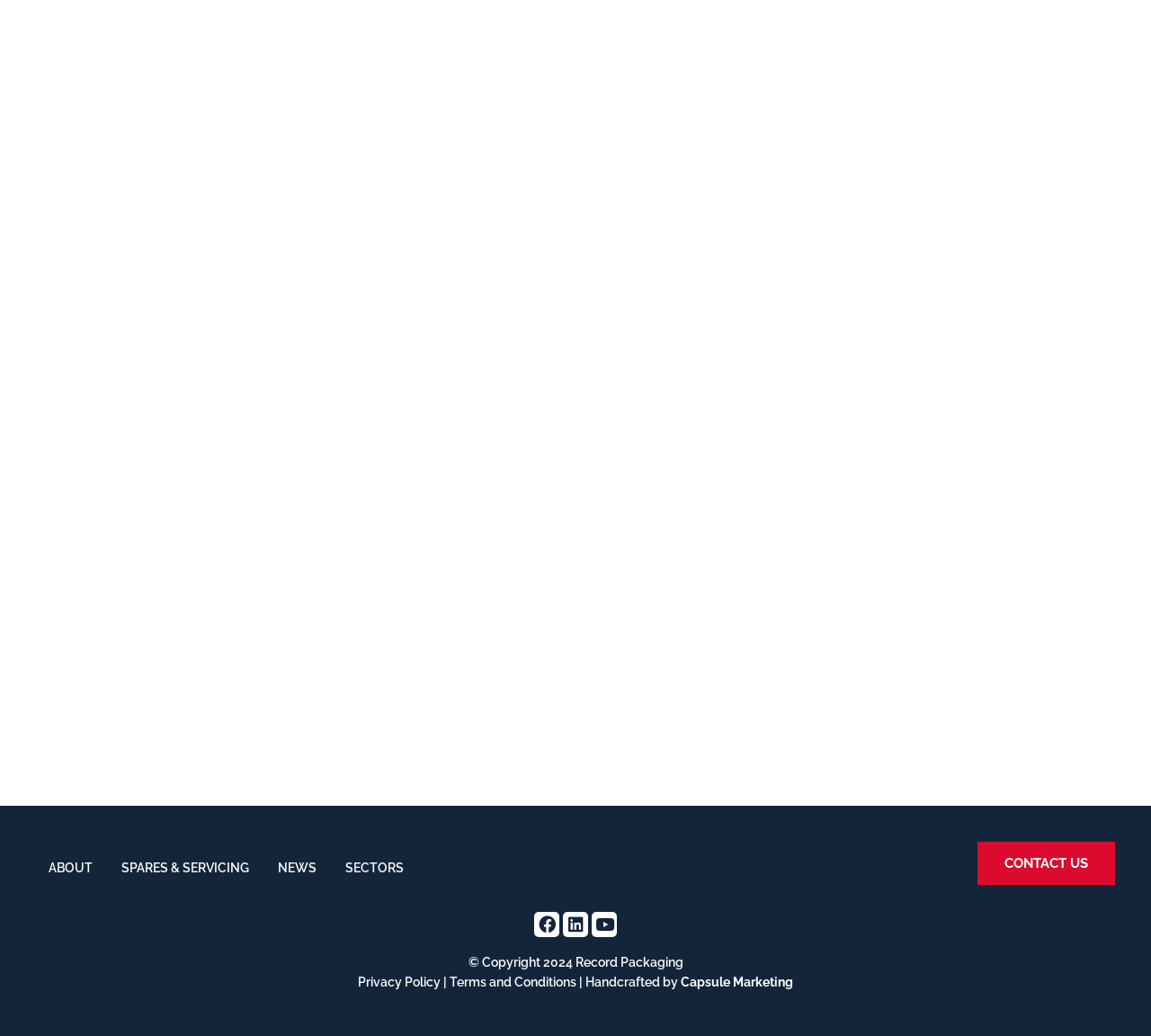Specify the bounding box coordinates of the area to click in order to execute this command: 'read news'. The coordinates should consist of four float numbers ranging from 0 to 1, and should be formatted as [left, top, right, bottom].

[0.23, 0.819, 0.286, 0.856]